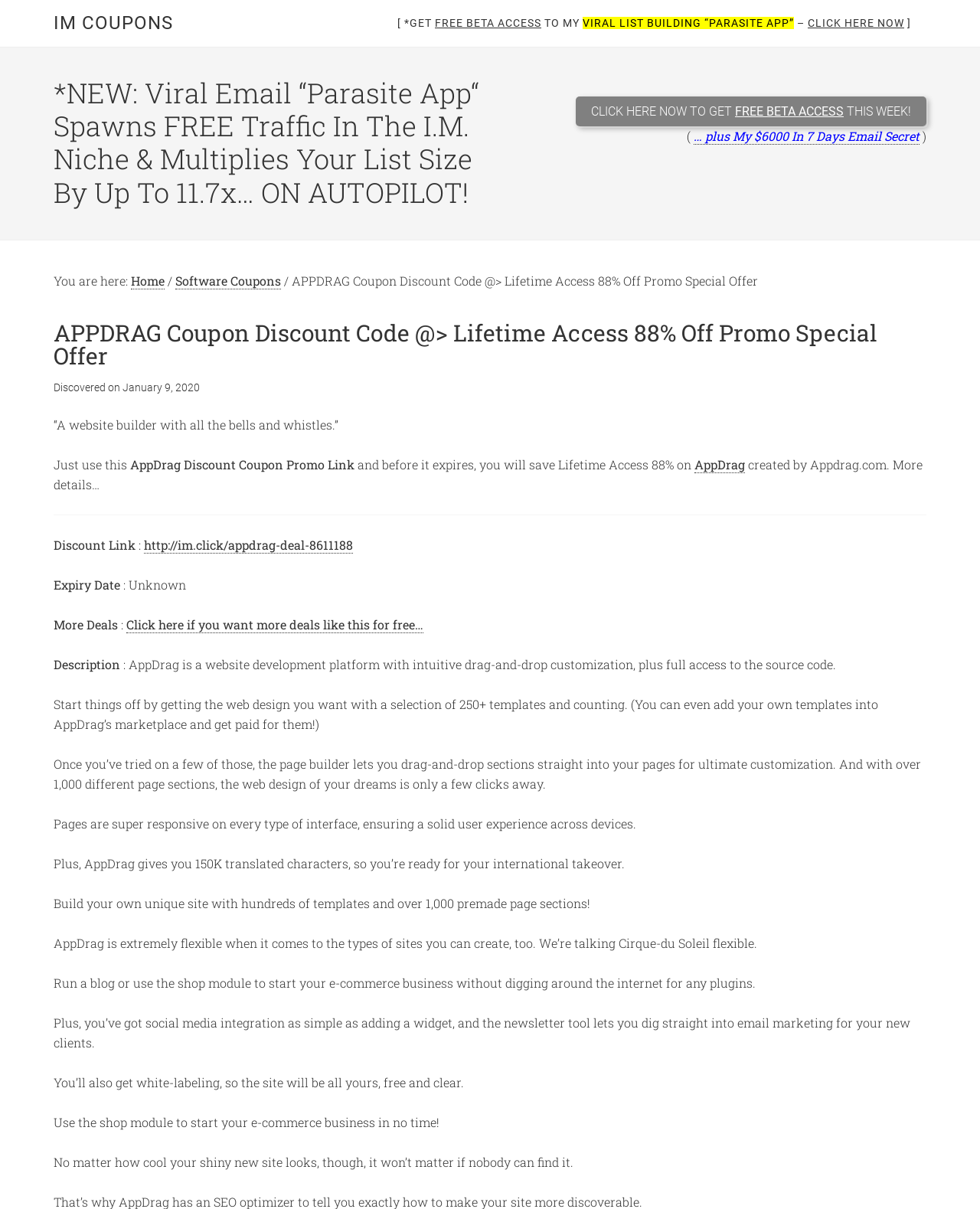Using the provided element description: "IM COUPONS", determine the bounding box coordinates of the corresponding UI element in the screenshot.

[0.055, 0.01, 0.177, 0.028]